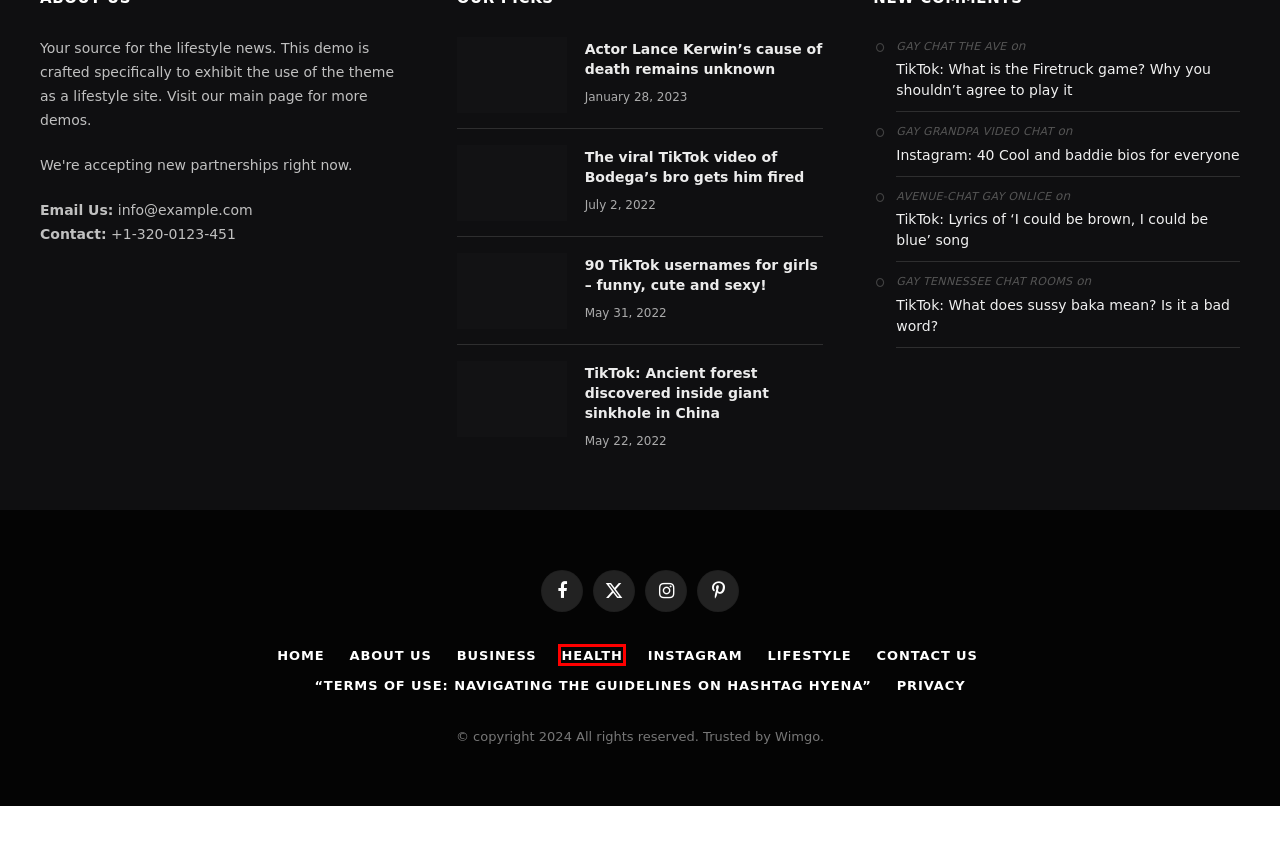Given a screenshot of a webpage with a red bounding box highlighting a UI element, choose the description that best corresponds to the new webpage after clicking the element within the red bounding box. Here are your options:
A. TikTok: Lyrics of 'I could be brown, I could be blue' song
B. Actor Lance Kerwin’s cause of death remains unknown
C. "Stay Healthy: Health News and Tips on Hashtag Hyena"
D. Contact us | Hashtag Hyena
E. "Embrace the Good Life: Explore Lifestyle on Hashtag Hyena"
F. TikTok: What is the Firetruck game? Why you shouldn't agree to play
G. 90 TikTok usernames for girls - funny, cute and sexy!
H. TikTok: What does sussy baka mean? Is it a bad word? | Hashtag Hyena

C